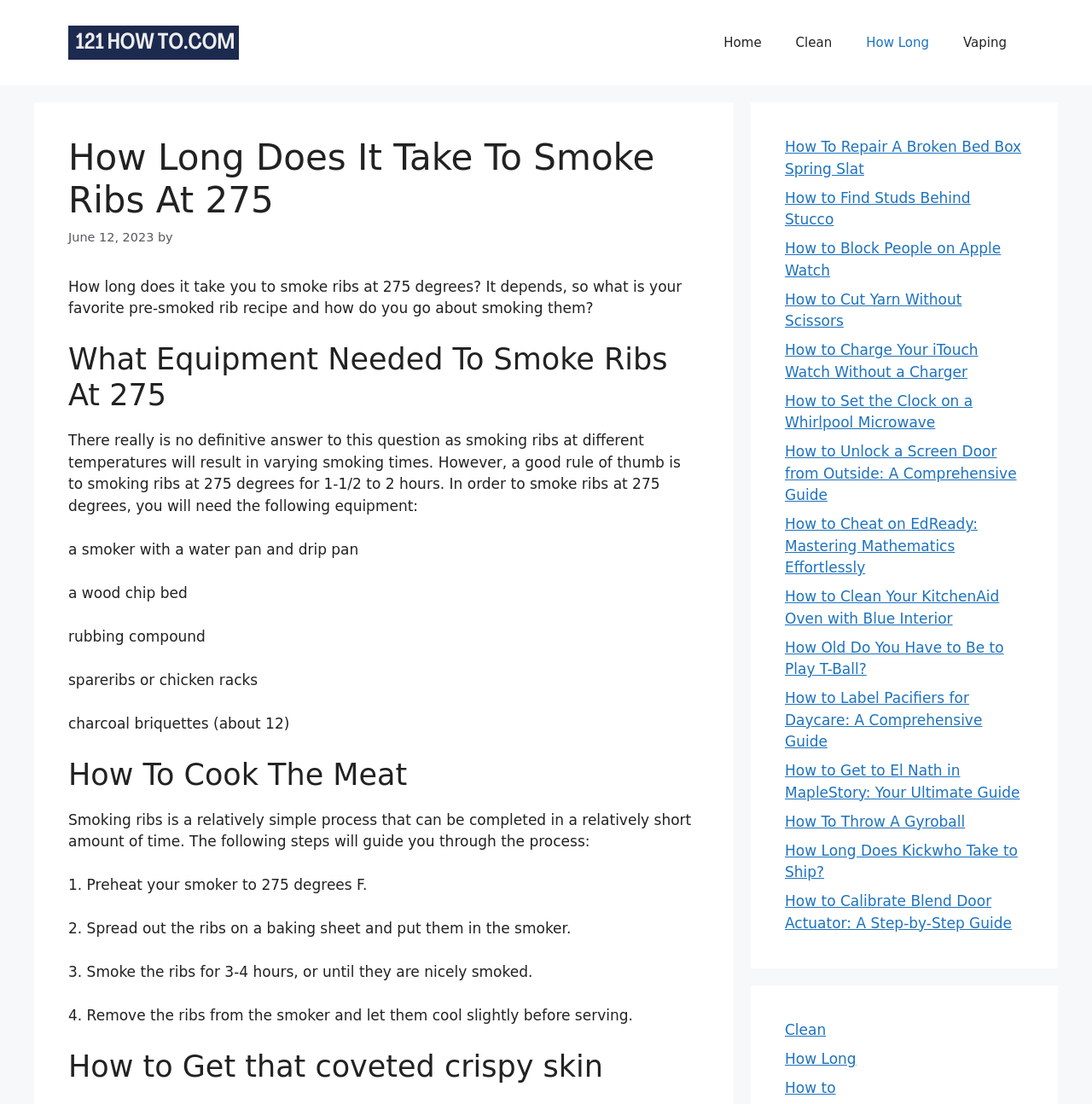Find the main header of the webpage and produce its text content.

How Long Does It Take To Smoke Ribs At 275